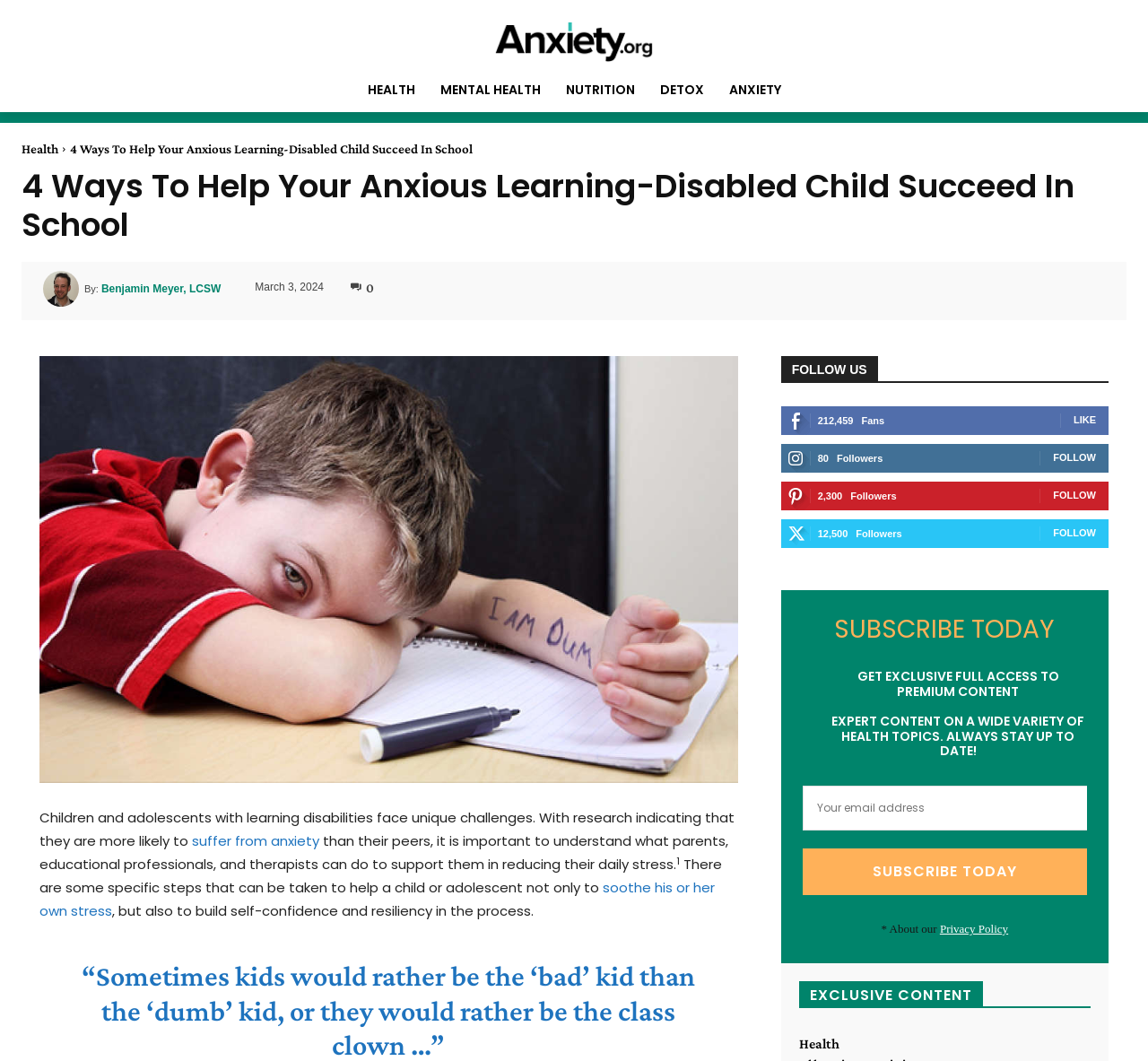Determine the bounding box coordinates for the UI element described. Format the coordinates as (top-left x, top-left y, bottom-right x, bottom-right y) and ensure all values are between 0 and 1. Element description: Benjamin Meyer, LCSW

[0.088, 0.26, 0.192, 0.285]